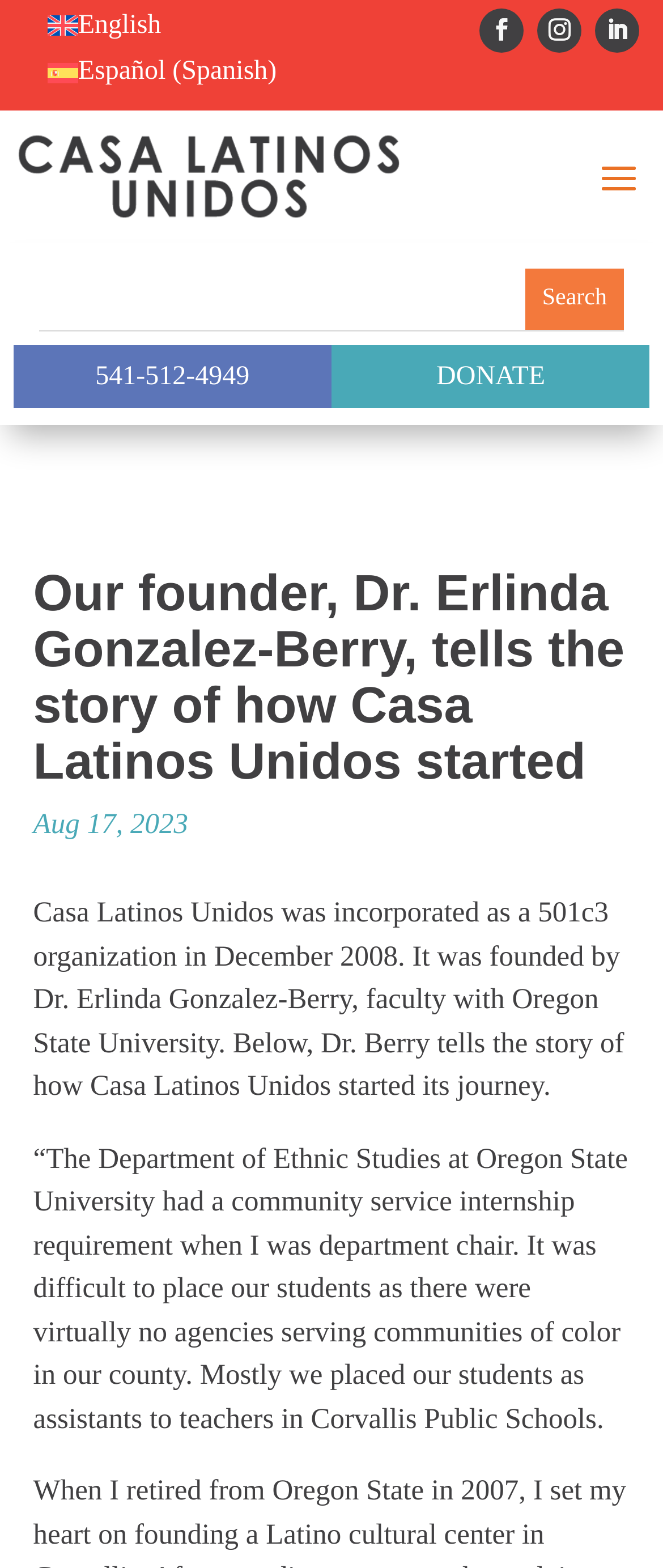Please find the bounding box coordinates for the clickable element needed to perform this instruction: "Read the story of Casa Latinos Unidos".

[0.05, 0.361, 0.95, 0.515]